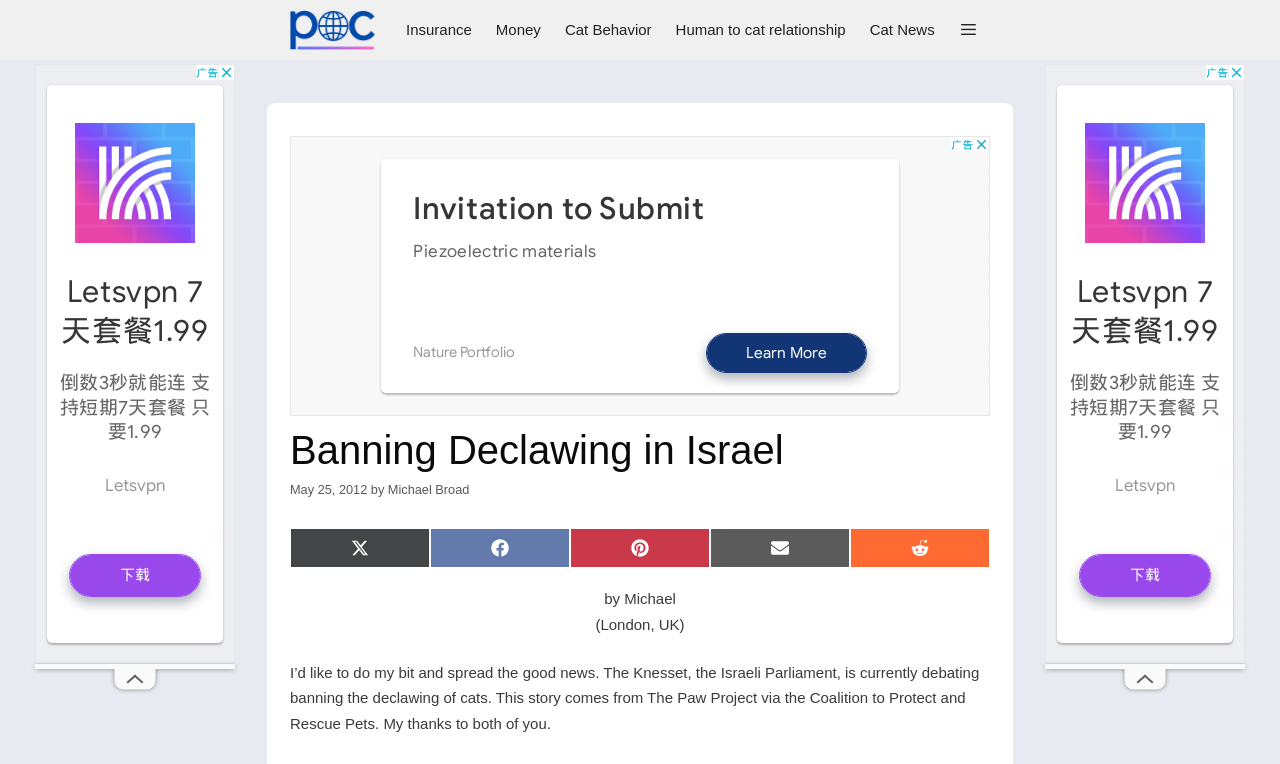Please find the bounding box coordinates of the element's region to be clicked to carry out this instruction: "Click on the 'Michael Broad' link".

[0.227, 0.0, 0.301, 0.079]